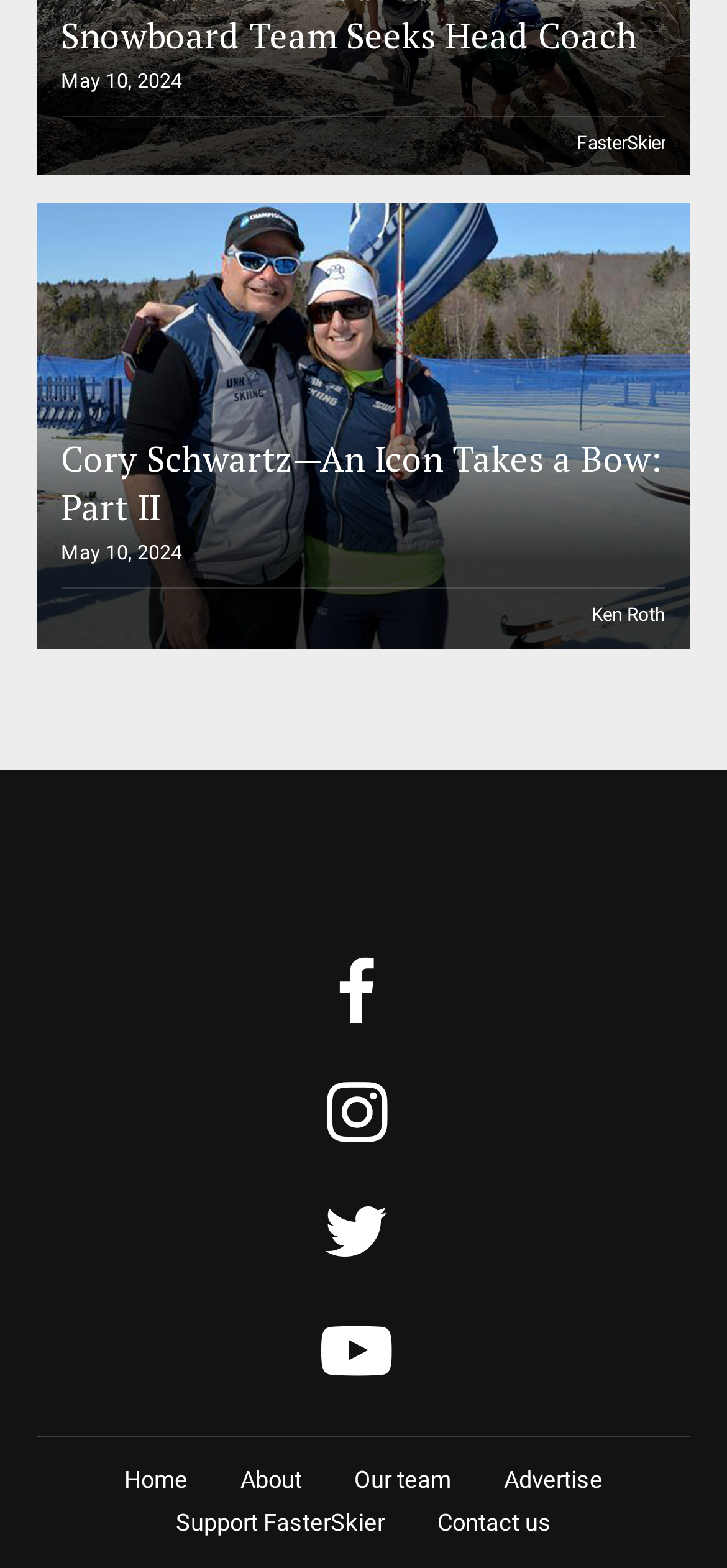Please determine the bounding box coordinates of the section I need to click to accomplish this instruction: "Contact us".

[0.602, 0.962, 0.758, 0.98]